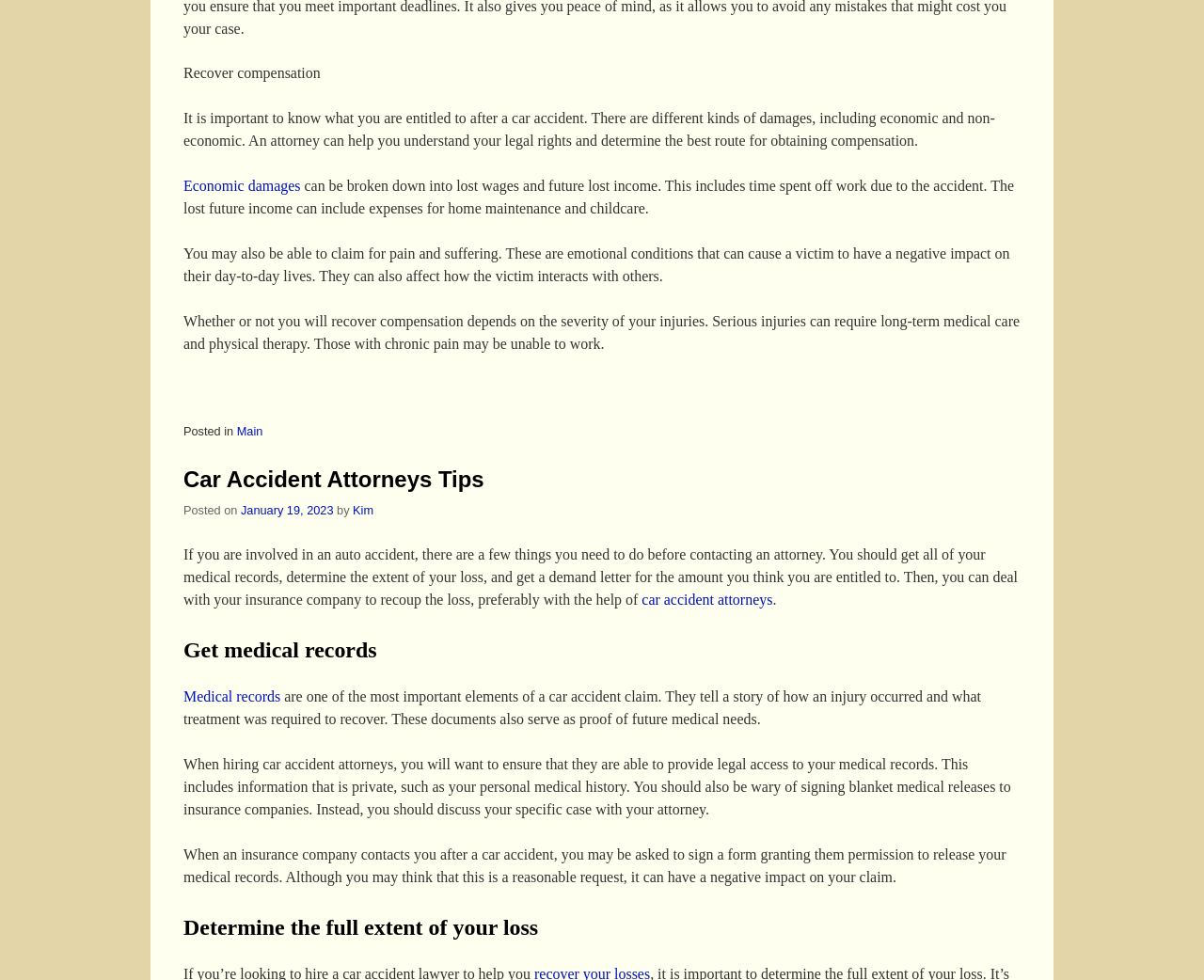Look at the image and answer the question in detail:
Why should you be wary of signing blanket medical releases to insurance companies?

The webpage warns that signing blanket medical releases to insurance companies can have a negative impact on your claim, and instead, you should discuss your specific case with your attorney to protect your personal medical history.